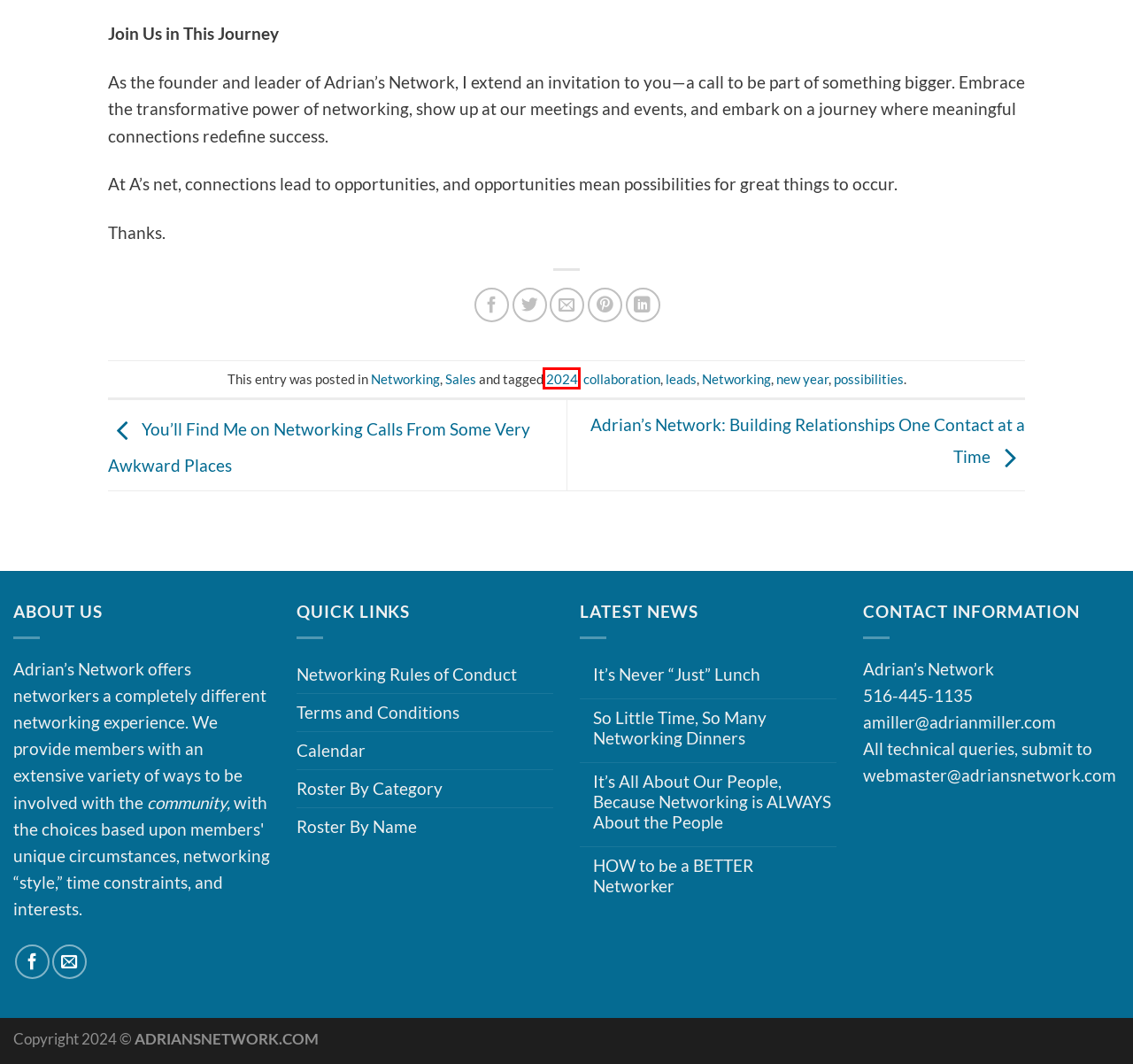Analyze the screenshot of a webpage featuring a red rectangle around an element. Pick the description that best fits the new webpage after interacting with the element inside the red bounding box. Here are the candidates:
A. Roster By Category – Adrians Network
B. It’s All About Our People, Because Networking is ALWAYS About the People – Adrians Network
C. 2024 – Adrians Network
D. collaboration – Adrians Network
E. possibilities – Adrians Network
F. leads – Adrians Network
G. So Little Time, So Many Networking Dinners – Adrians Network
H. Terms and Conditions – Adrians Network

C